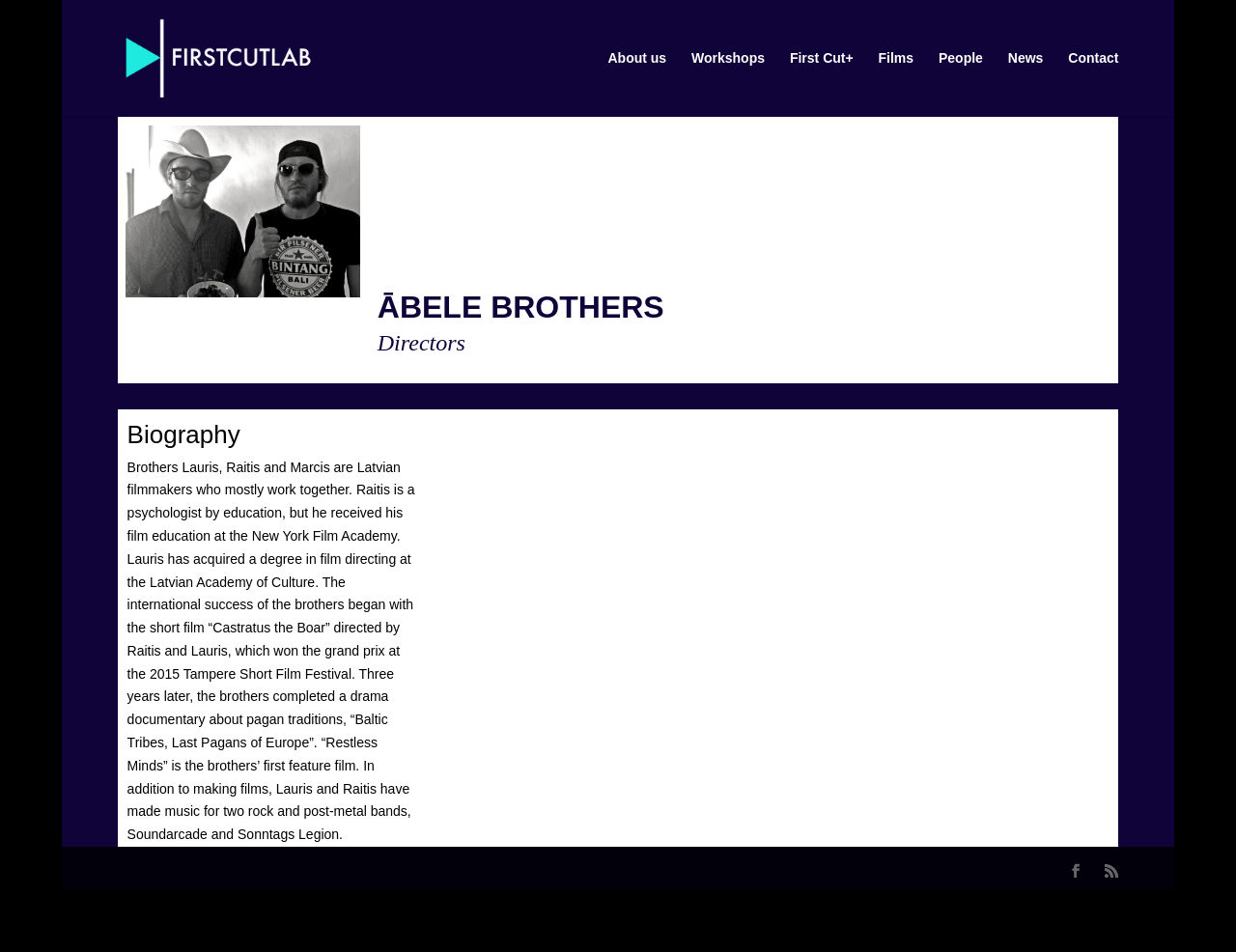What is the name of the feature film by the Ābele Brothers?
Using the image as a reference, deliver a detailed and thorough answer to the question.

I found the answer by reading the biography section of the webpage, which mentions that 'Restless Minds' is the brothers' first feature film.